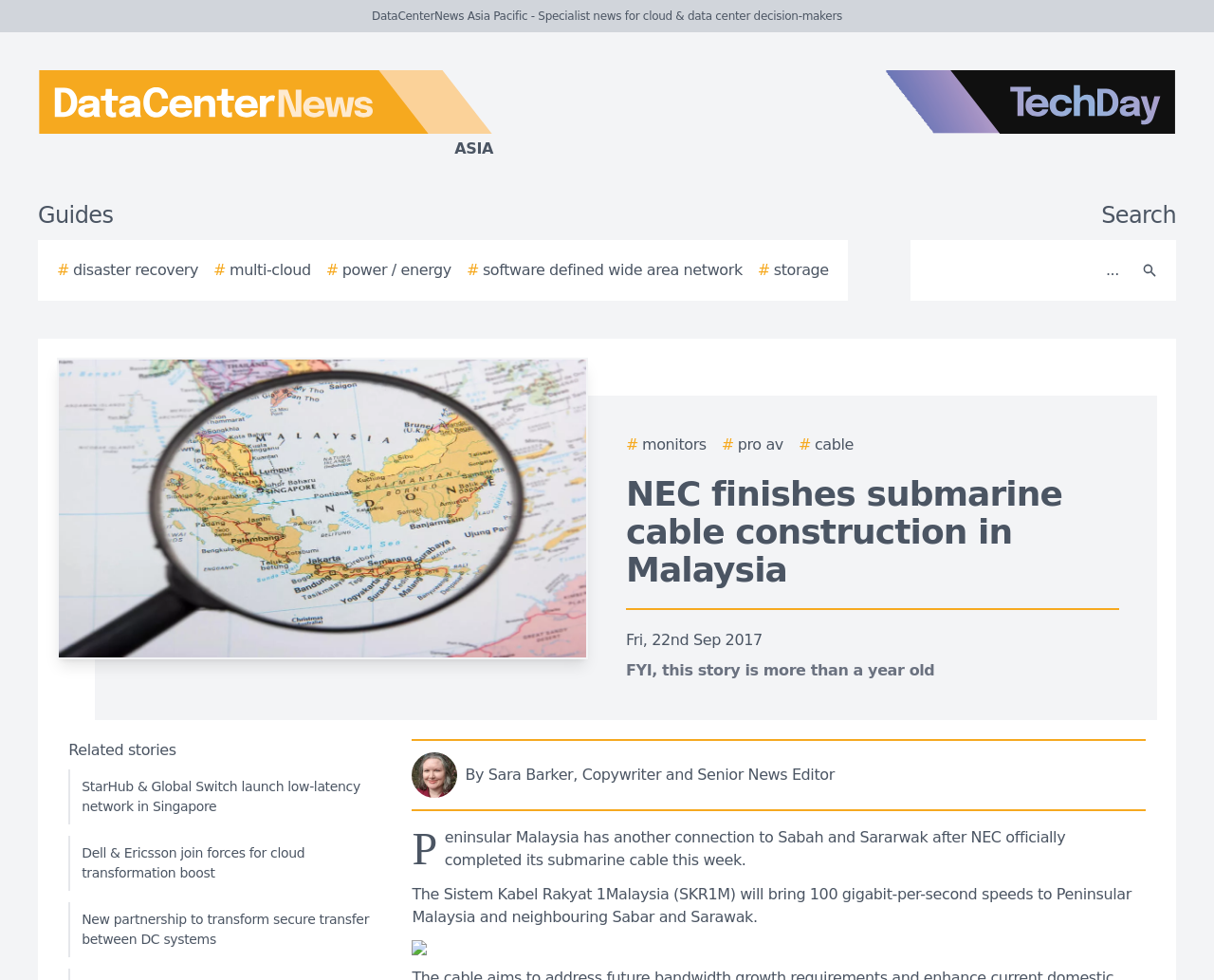Determine the bounding box coordinates of the clickable region to carry out the instruction: "Search for something".

[0.756, 0.253, 0.931, 0.299]